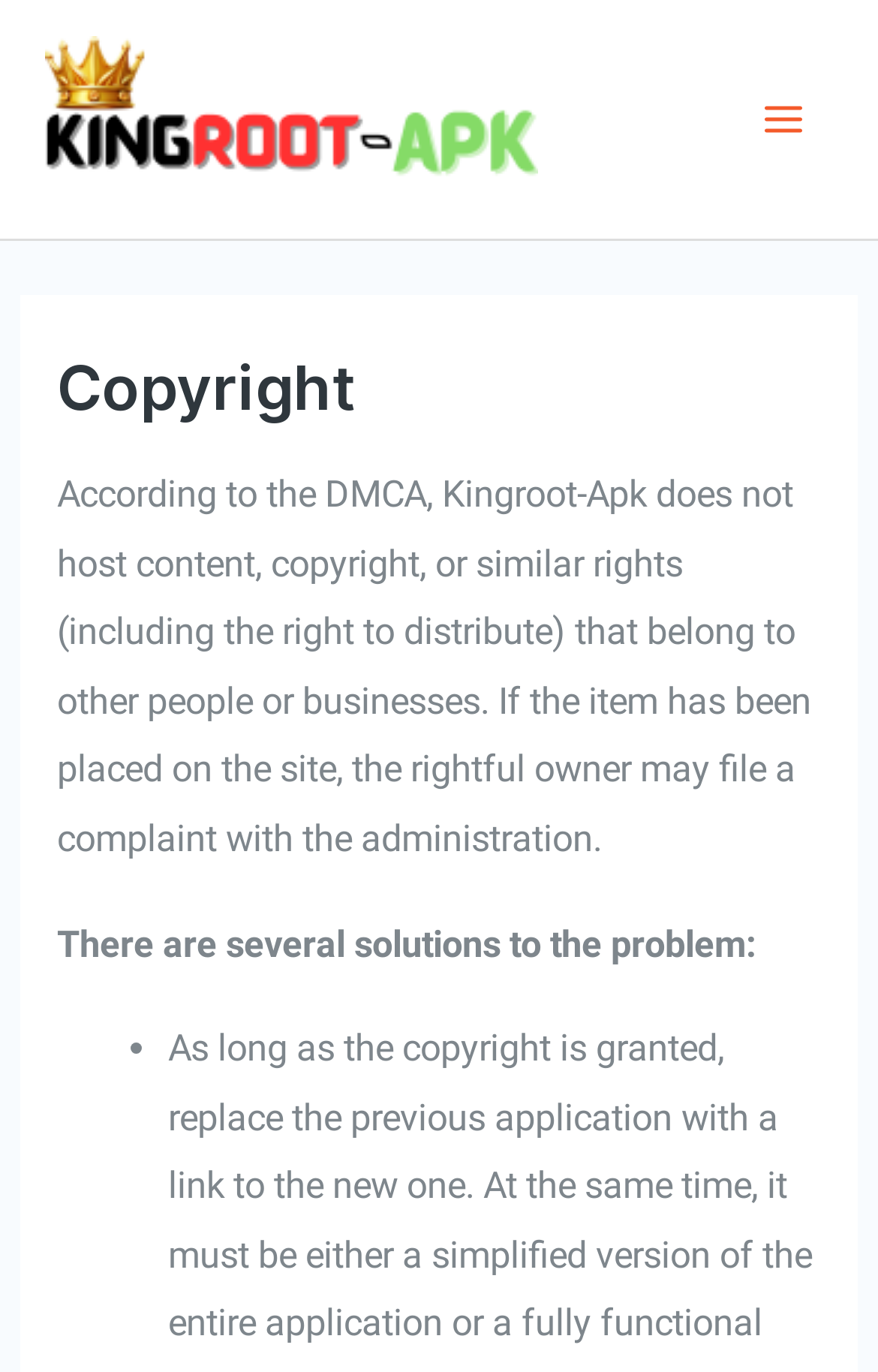What is the name of the website?
Using the information from the image, provide a comprehensive answer to the question.

The name of the website can be found in the link element with the text 'KingRoot-apk' at the top of the page, which is also accompanied by an image with the same name.